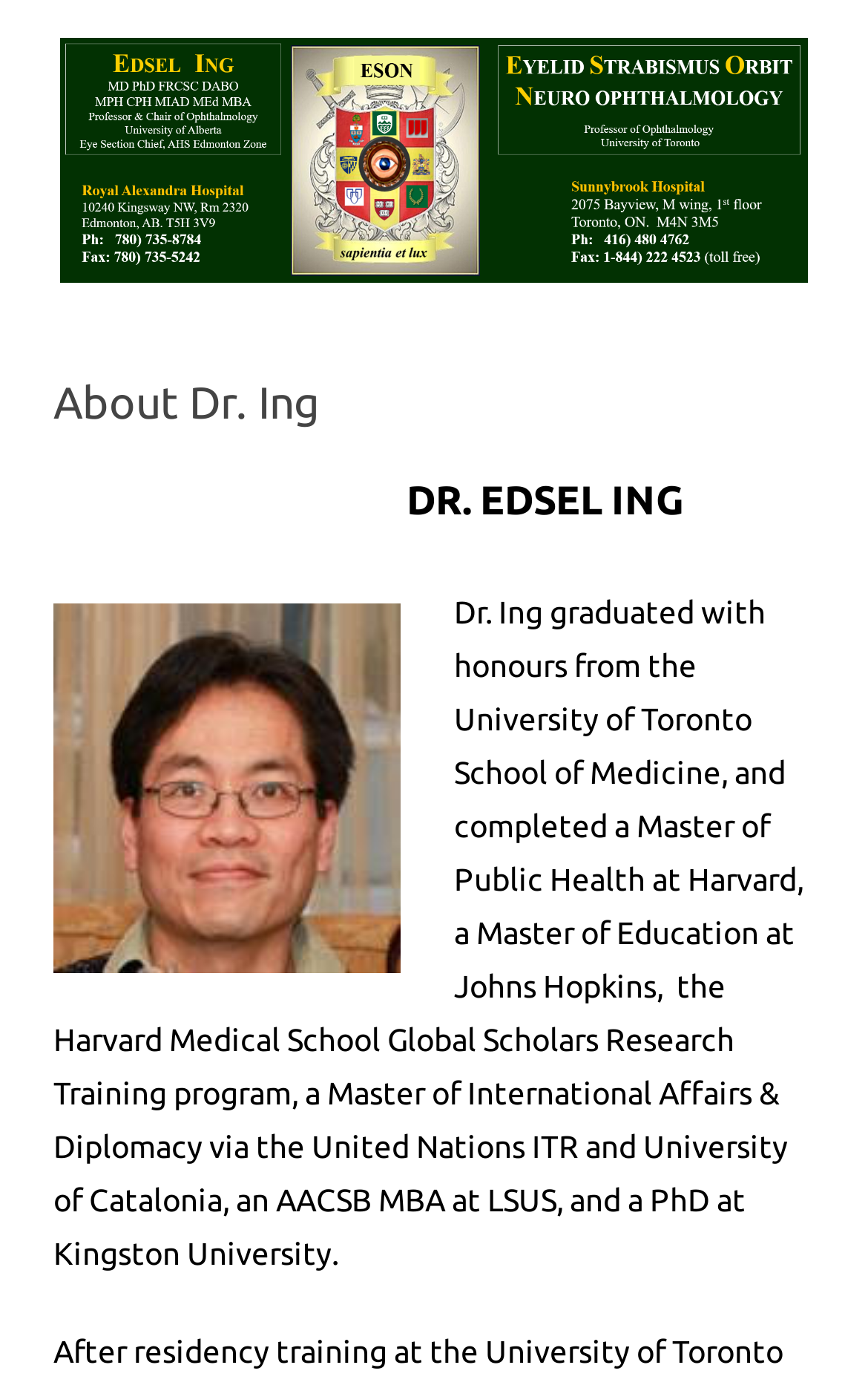What is the purpose of the 'Skip to content' link?
Provide an in-depth answer to the question, covering all aspects.

The 'Skip to content' link is likely provided for accessibility purposes, allowing users to bypass the navigation menu and directly access the main content of the webpage, making it easier for users with disabilities to navigate the site.